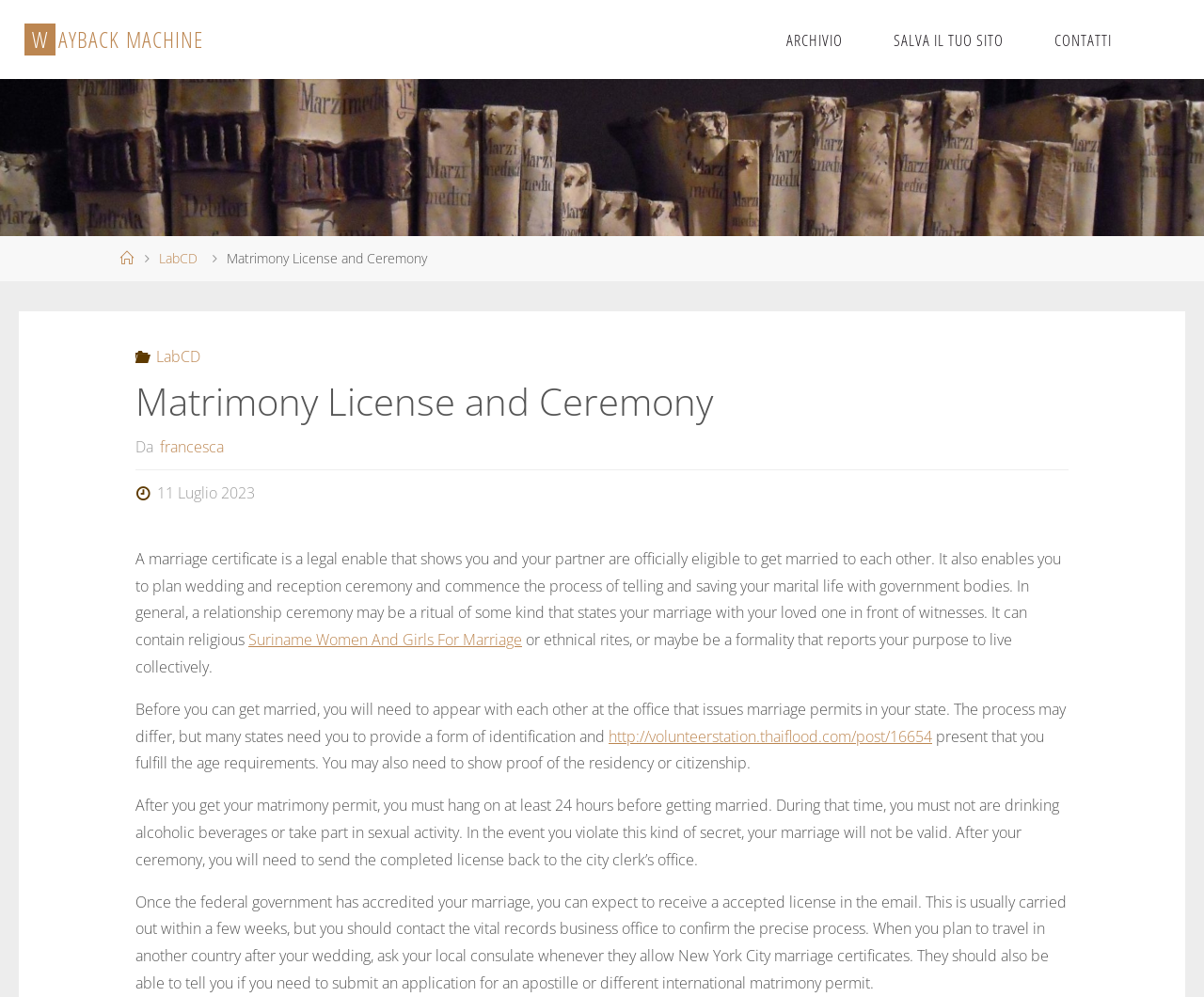Please locate the UI element described by "Wayback machine" and provide its bounding box coordinates.

[0.02, 0.023, 0.168, 0.057]